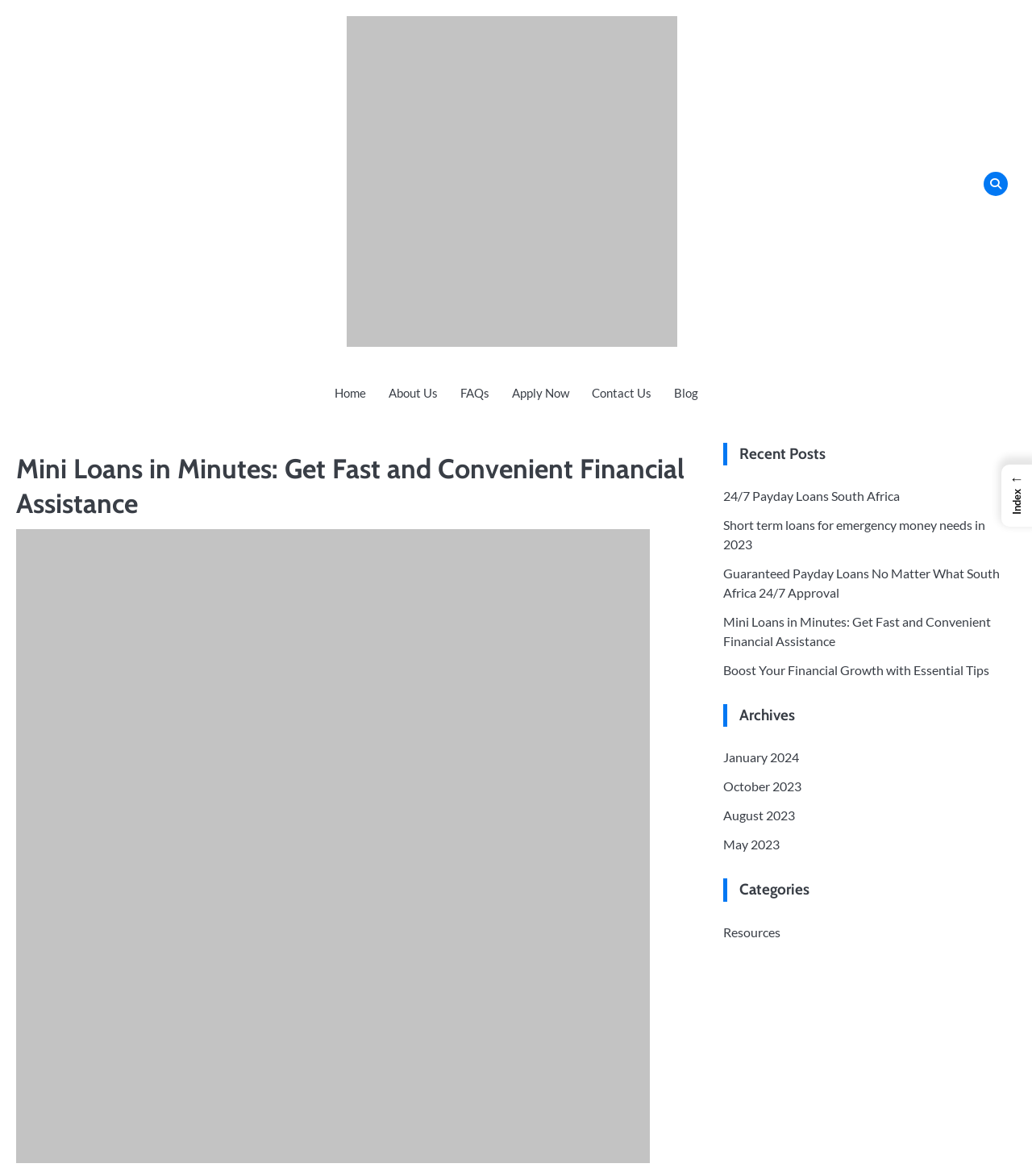What is the title of the recent post section?
Refer to the image and give a detailed answer to the question.

The recent post section is located at the bottom right corner of the webpage, and it has a heading element with the title 'Recent Posts' and a bounding box of [0.701, 0.376, 0.984, 0.396].